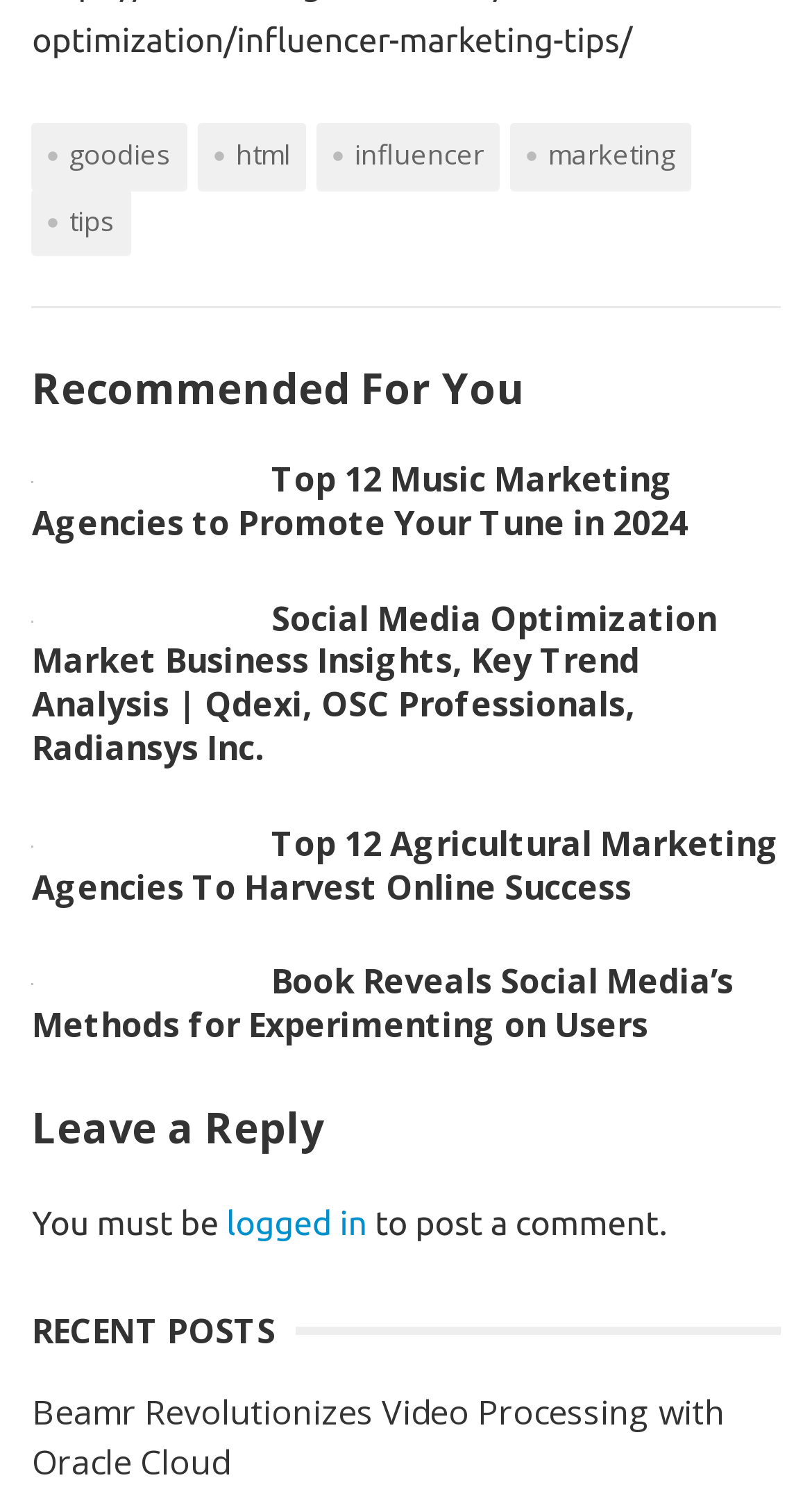What type of marketing is mentioned in the third article?
Please answer the question with a detailed response using the information from the screenshot.

The third article is titled 'Top 12 Agricultural Marketing Agencies To Harvest Online Success' which suggests that the type of marketing mentioned is agricultural marketing.